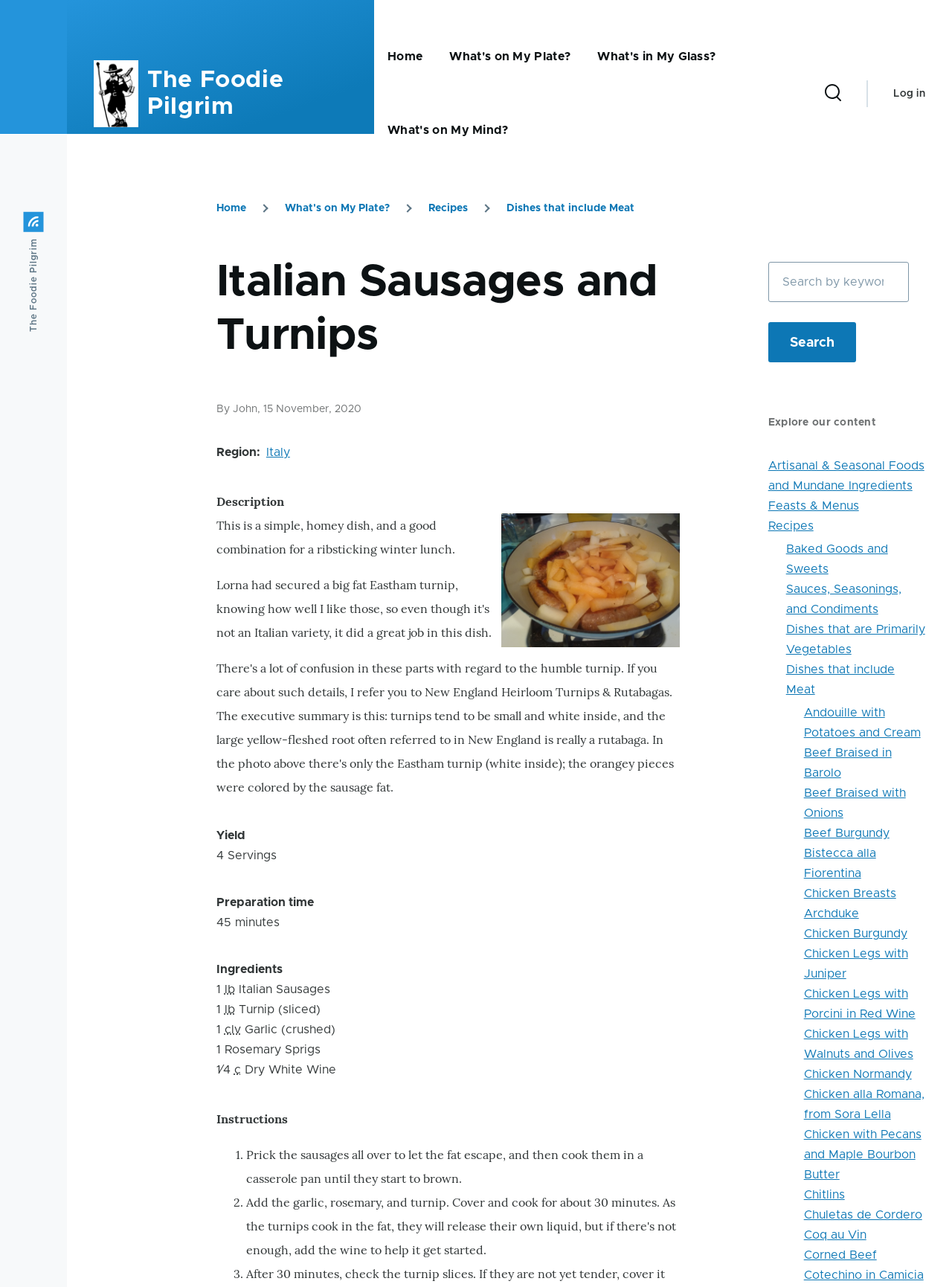Given the description of a UI element: "Beef Burgundy", identify the bounding box coordinates of the matching element in the webpage screenshot.

[0.844, 0.643, 0.934, 0.652]